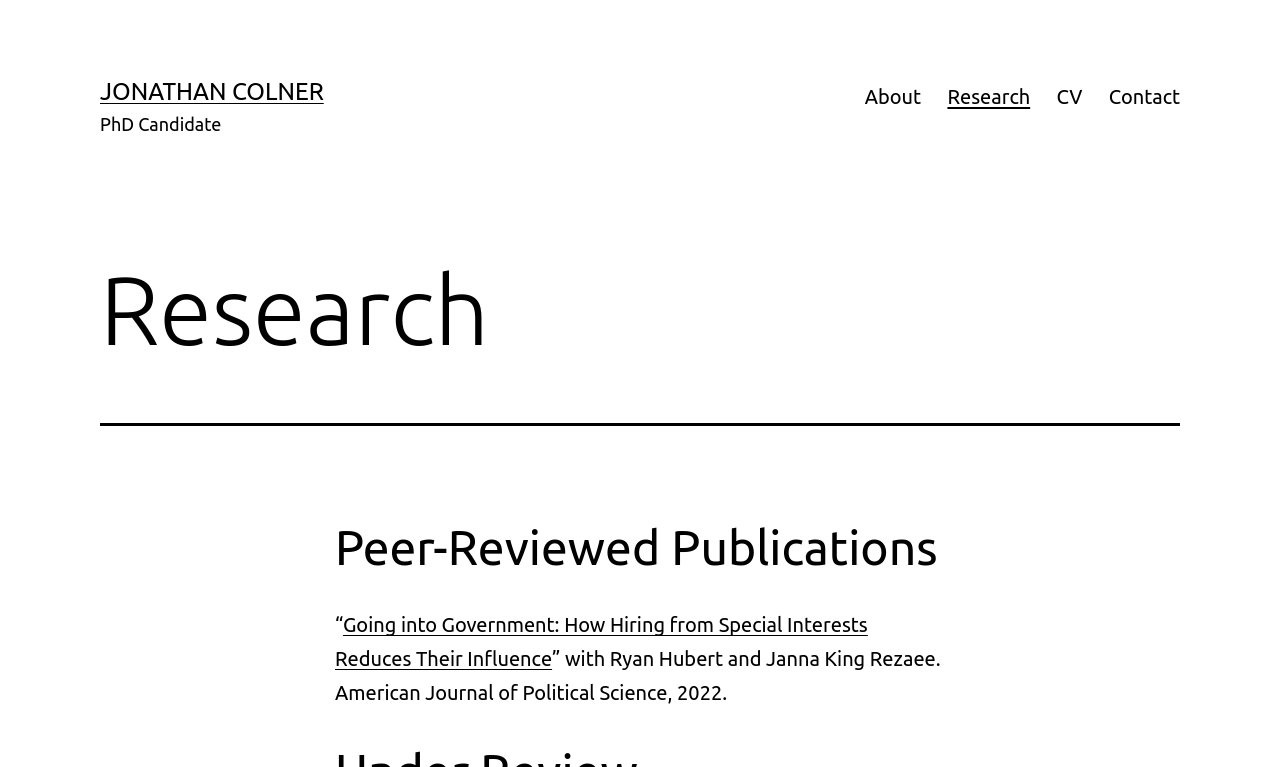How many headings are on the webpage?
Using the image as a reference, answer the question in detail.

There are two heading elements on the webpage: 'Research' and 'Peer-Reviewed Publications'. The 'Research' heading is a child of the 'HeaderAsNonLandmark' element, and the 'Peer-Reviewed Publications' heading is a sibling of the 'Research' heading.